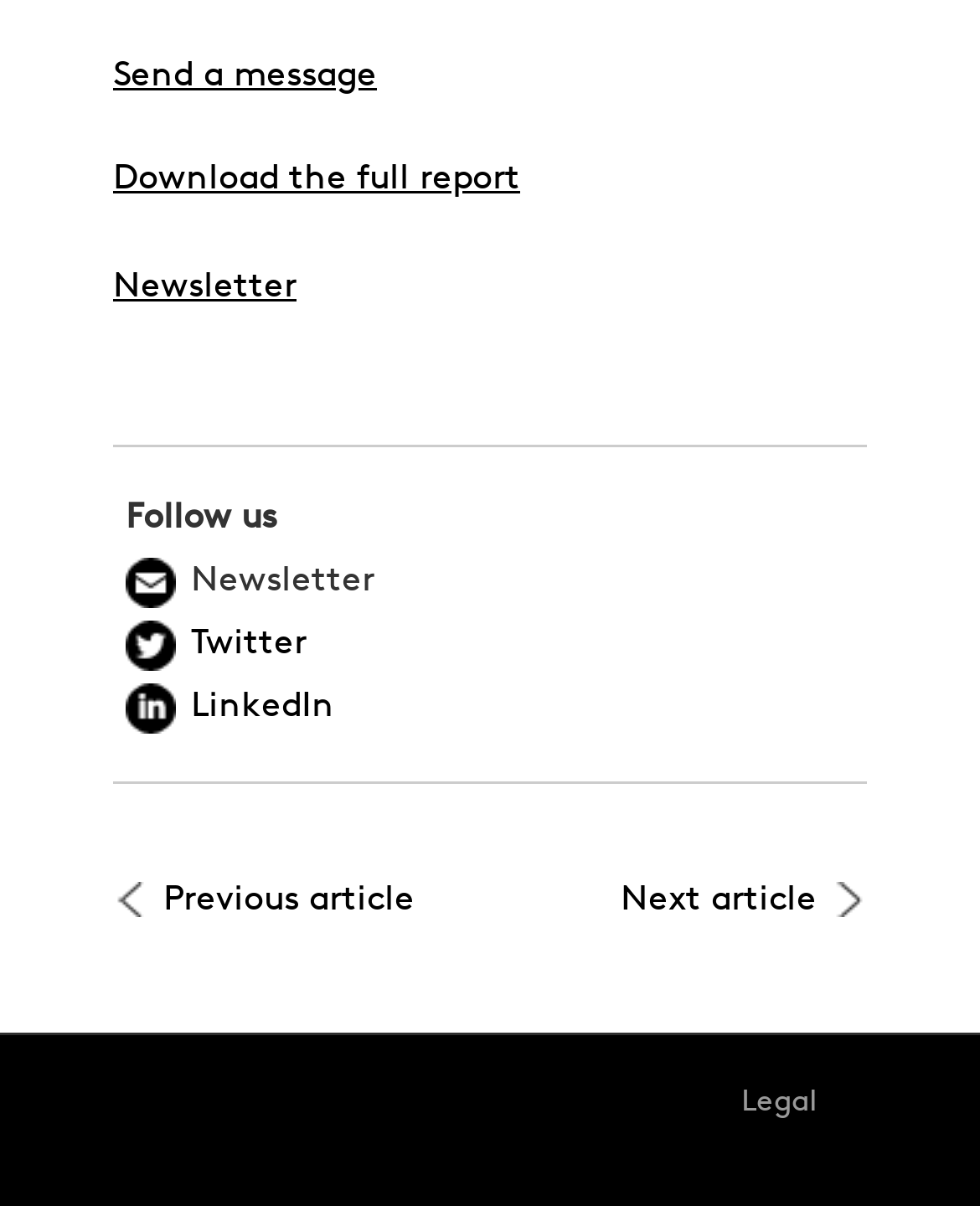What is the position of the 'Next article' link?
Please elaborate on the answer to the question with detailed information.

I looked at the bounding box coordinates of the 'Next article' link, which are [0.508, 0.731, 0.885, 0.76], and determined that it is located at the bottom right of the webpage.